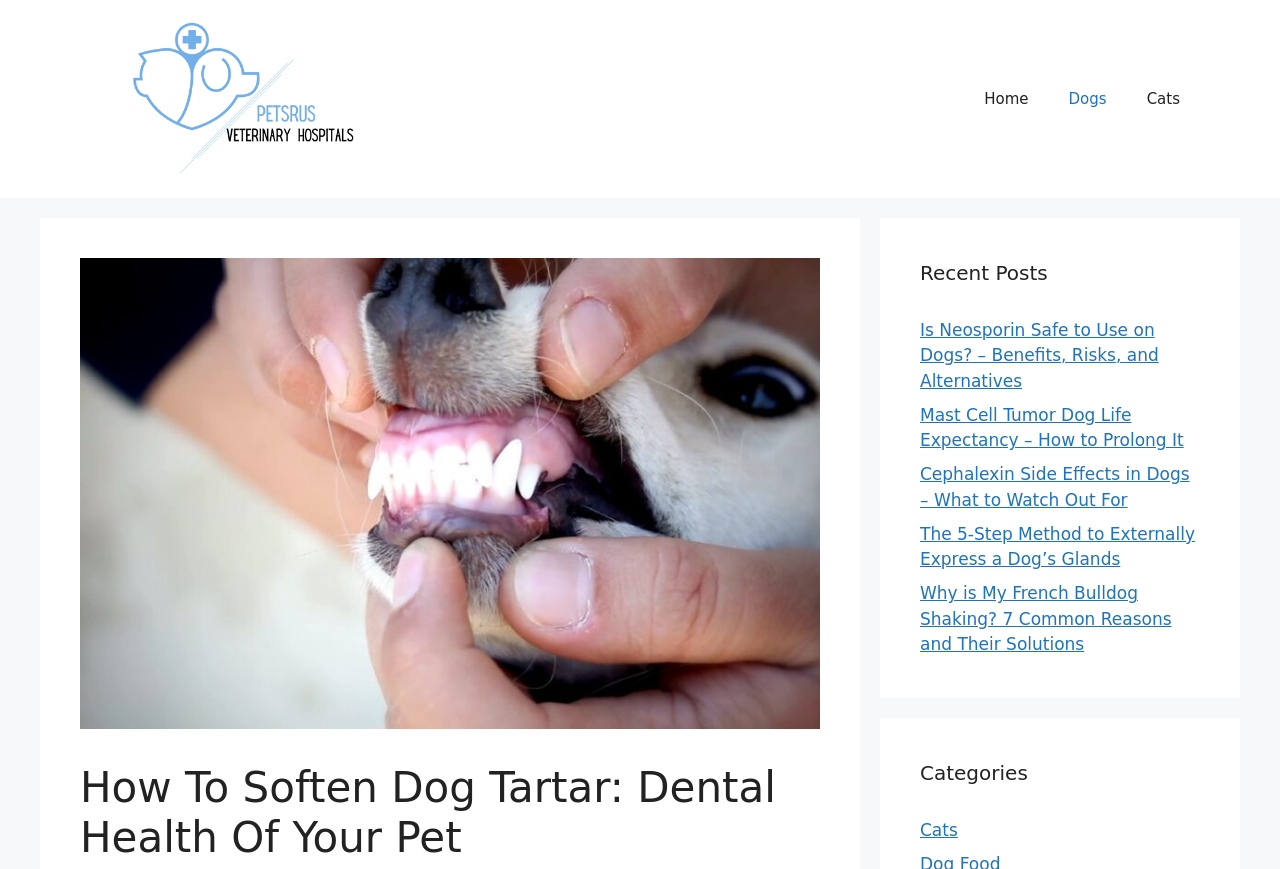Please identify the bounding box coordinates for the region that you need to click to follow this instruction: "read the How To Soften Dog Tartar article".

[0.062, 0.878, 0.641, 0.994]